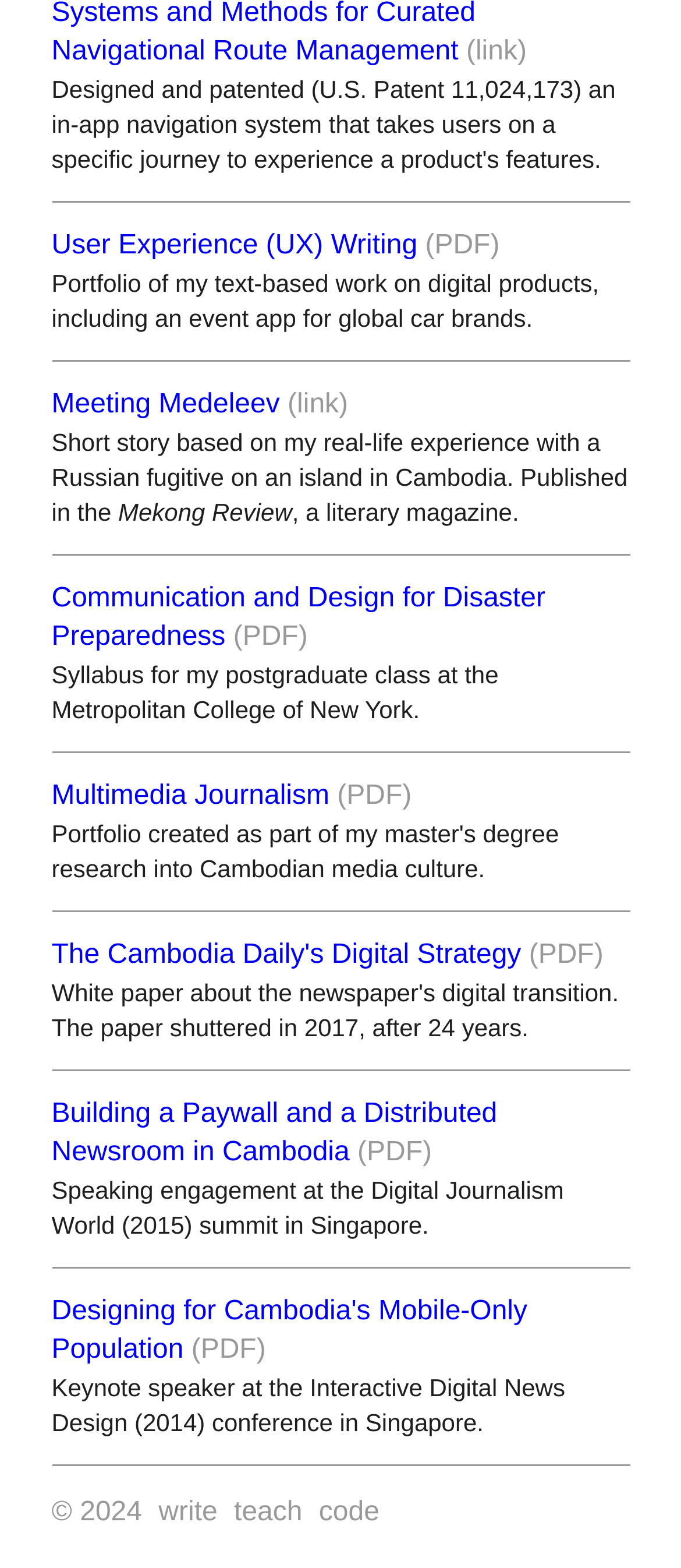What is the topic of the first link on this webpage?
Examine the webpage screenshot and provide an in-depth answer to the question.

The first link on this webpage has a descriptive text 'User Experience (UX) Writing (PDF) Portfolio of my text-based work on digital products, including an event app for global car brands.', which indicates that the topic of this link is UX Writing.